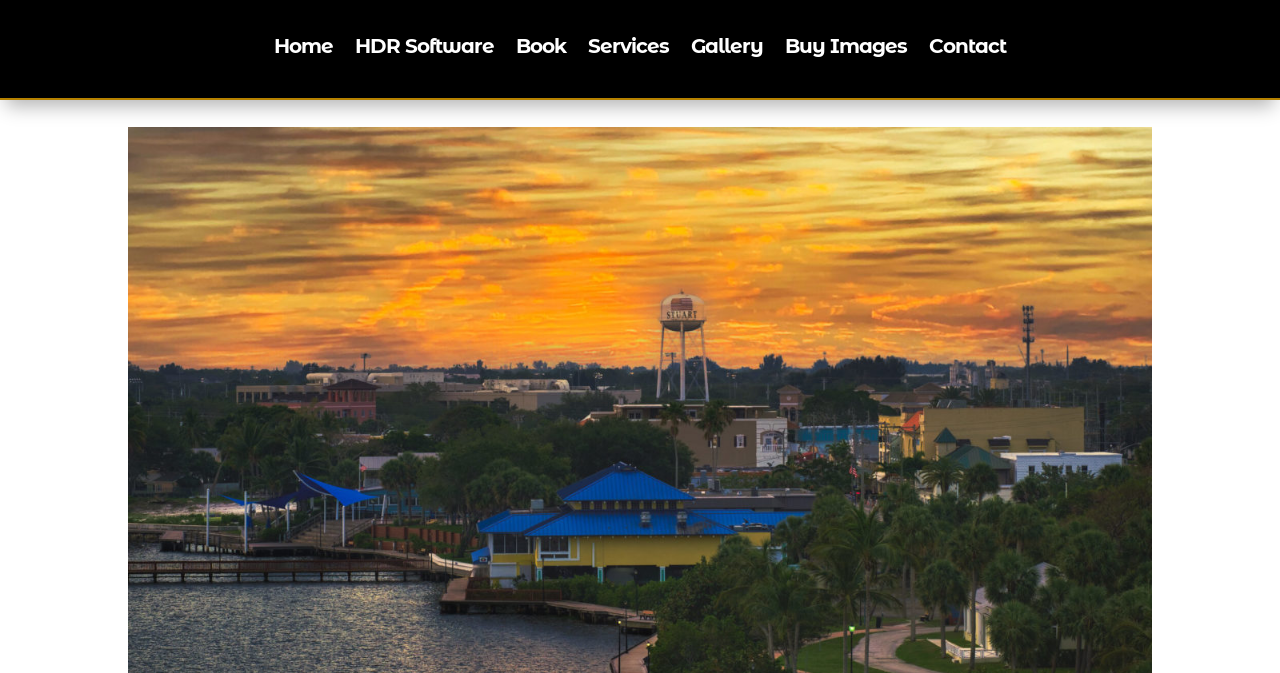Provide a thorough description of this webpage.

The webpage is a photography website, specifically showcasing HDR photography by Captain Kimo. At the top, there is a navigation menu with 7 links: Home, HDR Software, Book, Services, Gallery, Buy Images, and Contact. These links are positioned horizontally, with Home on the left and Contact on the right, taking up about the top 10% of the webpage's vertical space.